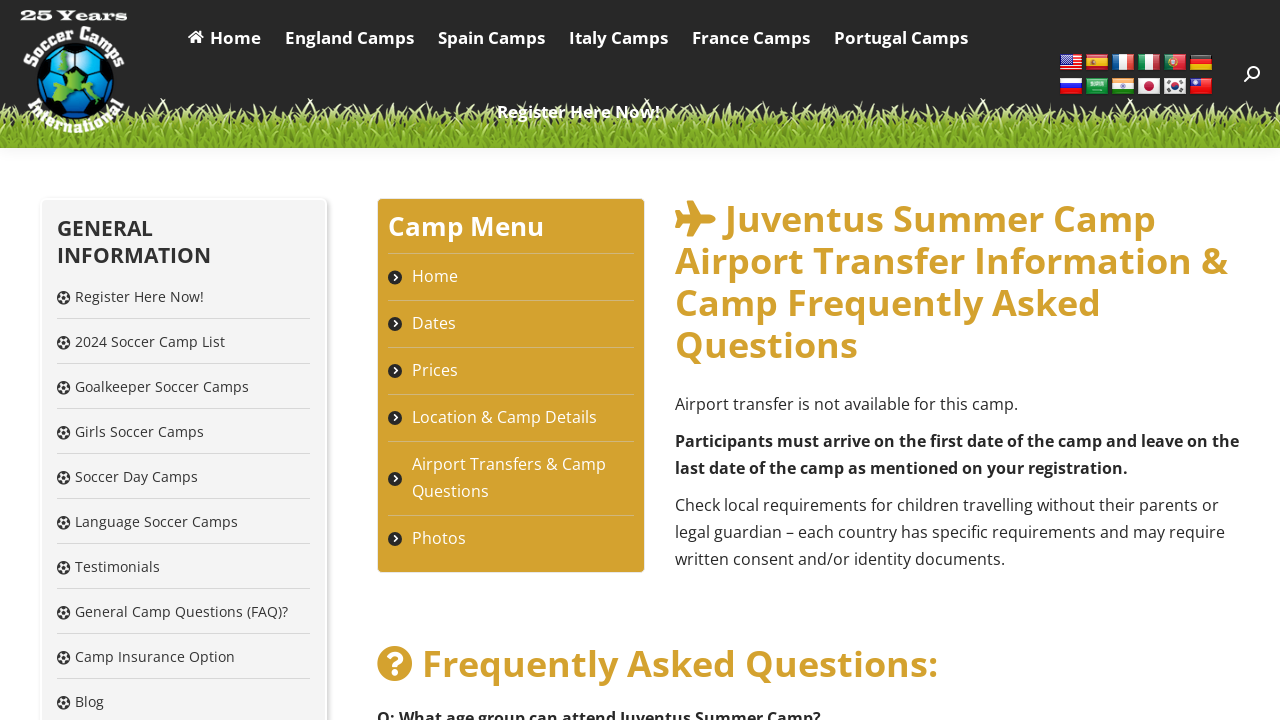Locate the bounding box coordinates of the region to be clicked to comply with the following instruction: "Select English language". The coordinates must be four float numbers between 0 and 1, in the form [left, top, right, bottom].

[0.827, 0.073, 0.846, 0.101]